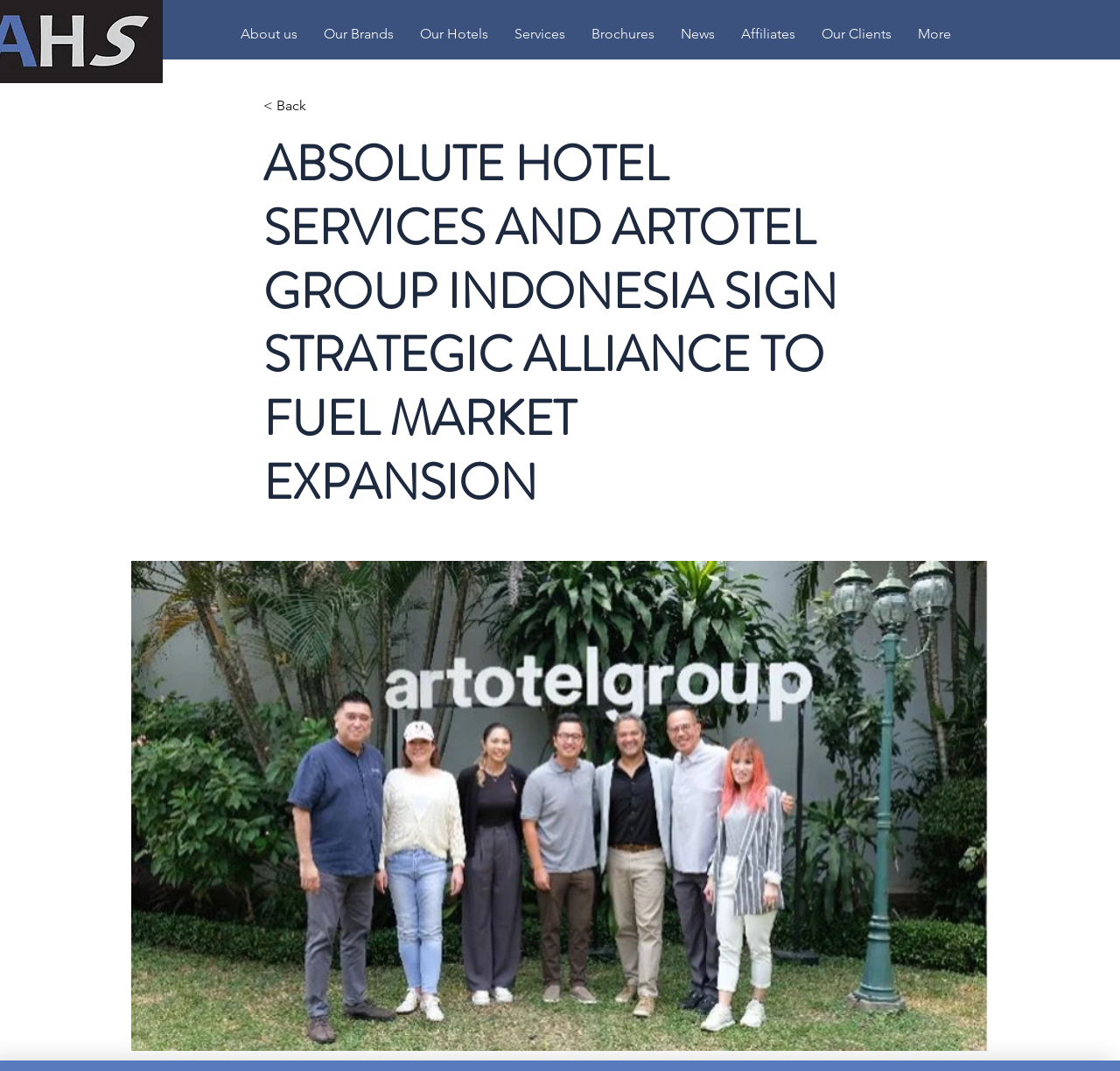Determine the bounding box coordinates for the area you should click to complete the following instruction: "Go back".

[0.235, 0.087, 0.338, 0.111]